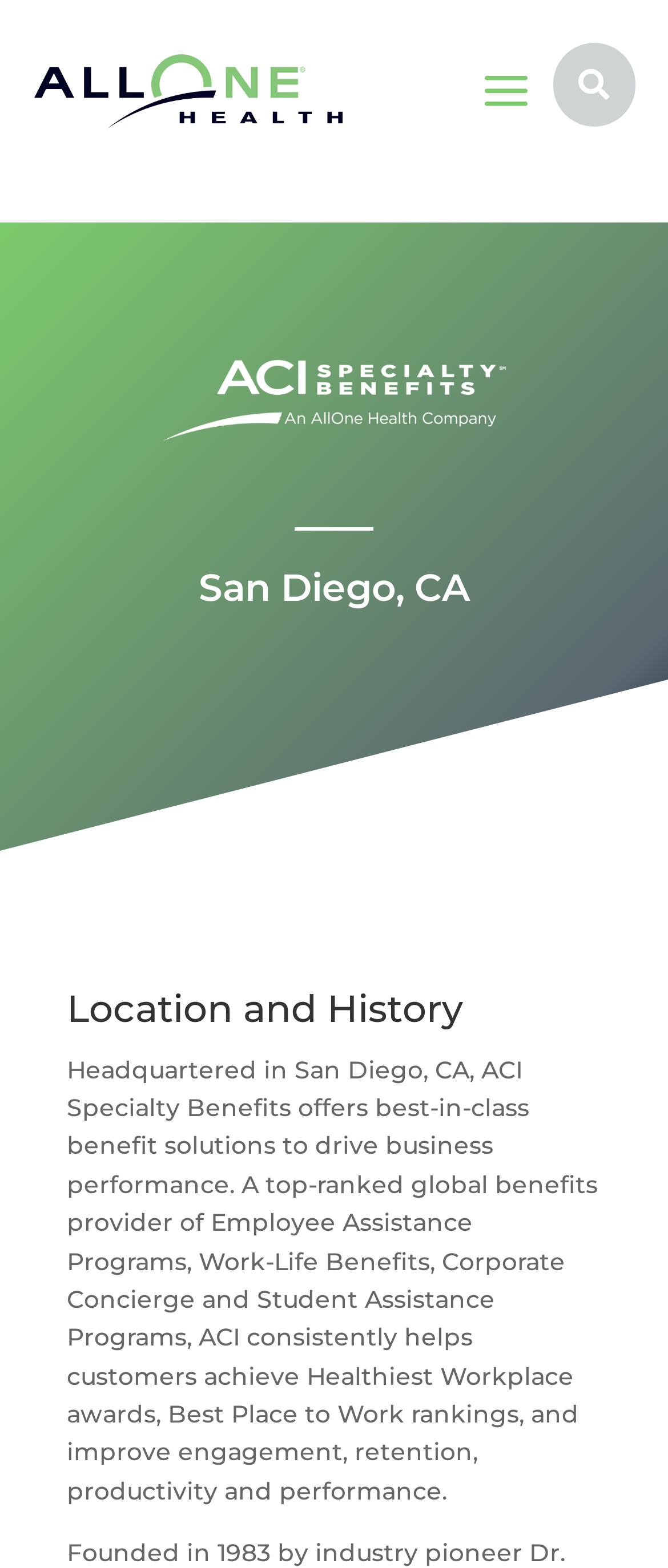Give a short answer to this question using one word or a phrase:
What type of benefits does ACI Specialty Benefits provide?

Employee Assistance Programs